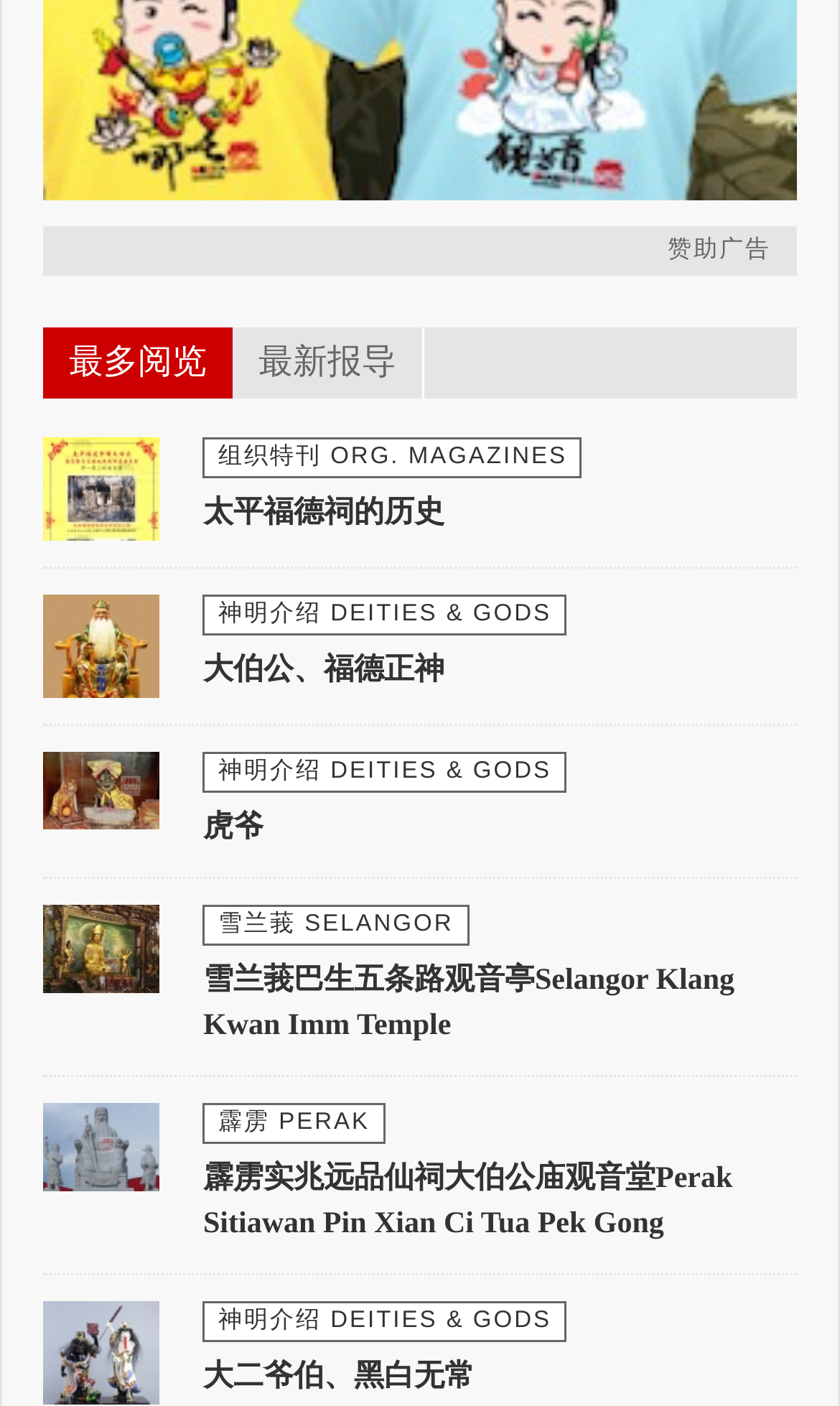Specify the bounding box coordinates of the area to click in order to execute this command: 'Click on the link to view the history of 太平福德祠'. The coordinates should consist of four float numbers ranging from 0 to 1, and should be formatted as [left, top, right, bottom].

[0.051, 0.356, 0.191, 0.38]